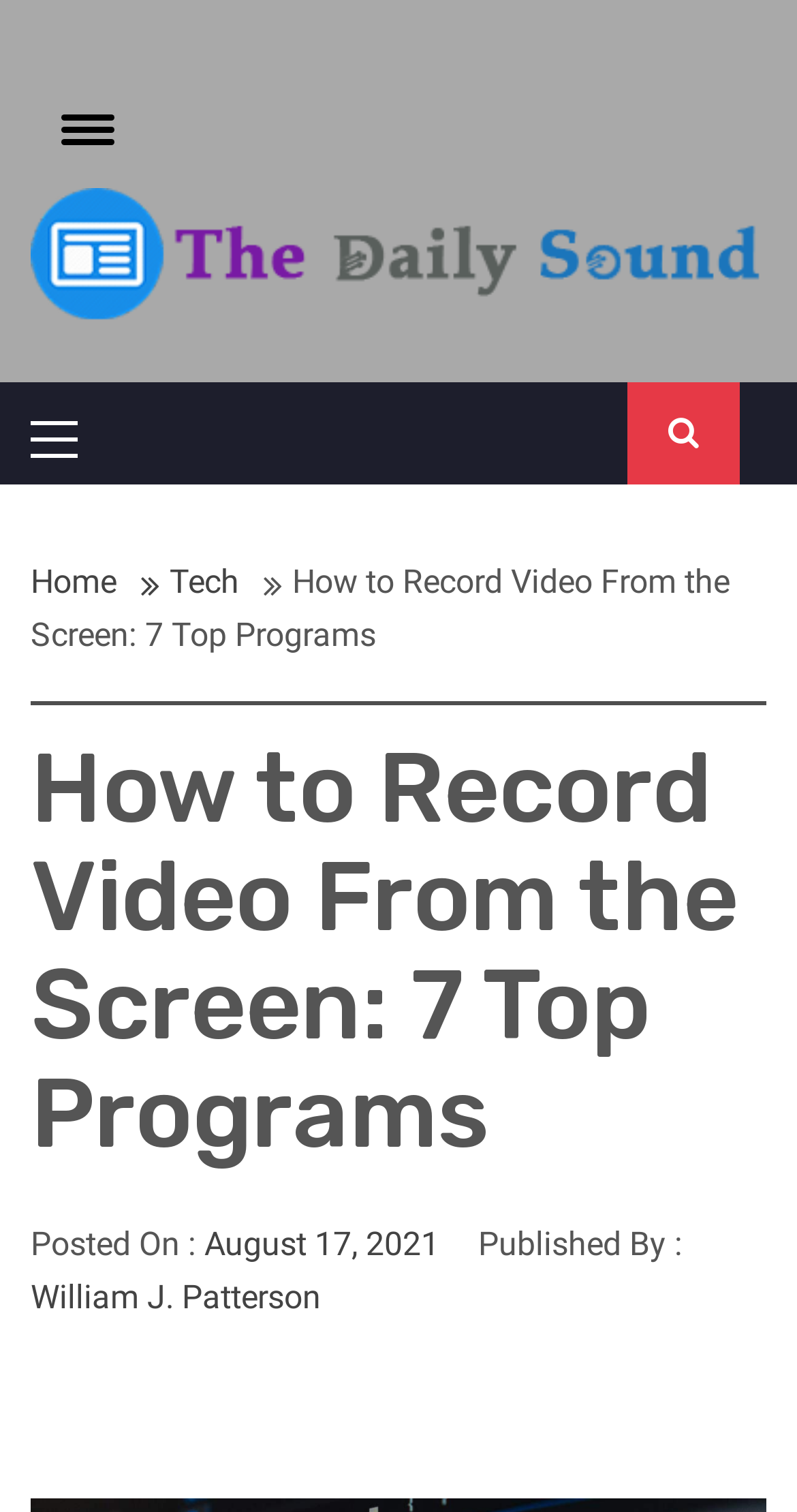Locate the UI element described by parent_node: THE DAILY SOUND and provide its bounding box coordinates. Use the format (top-left x, top-left y, bottom-right x, bottom-right y) with all values as floating point numbers between 0 and 1.

[0.038, 0.156, 0.962, 0.179]